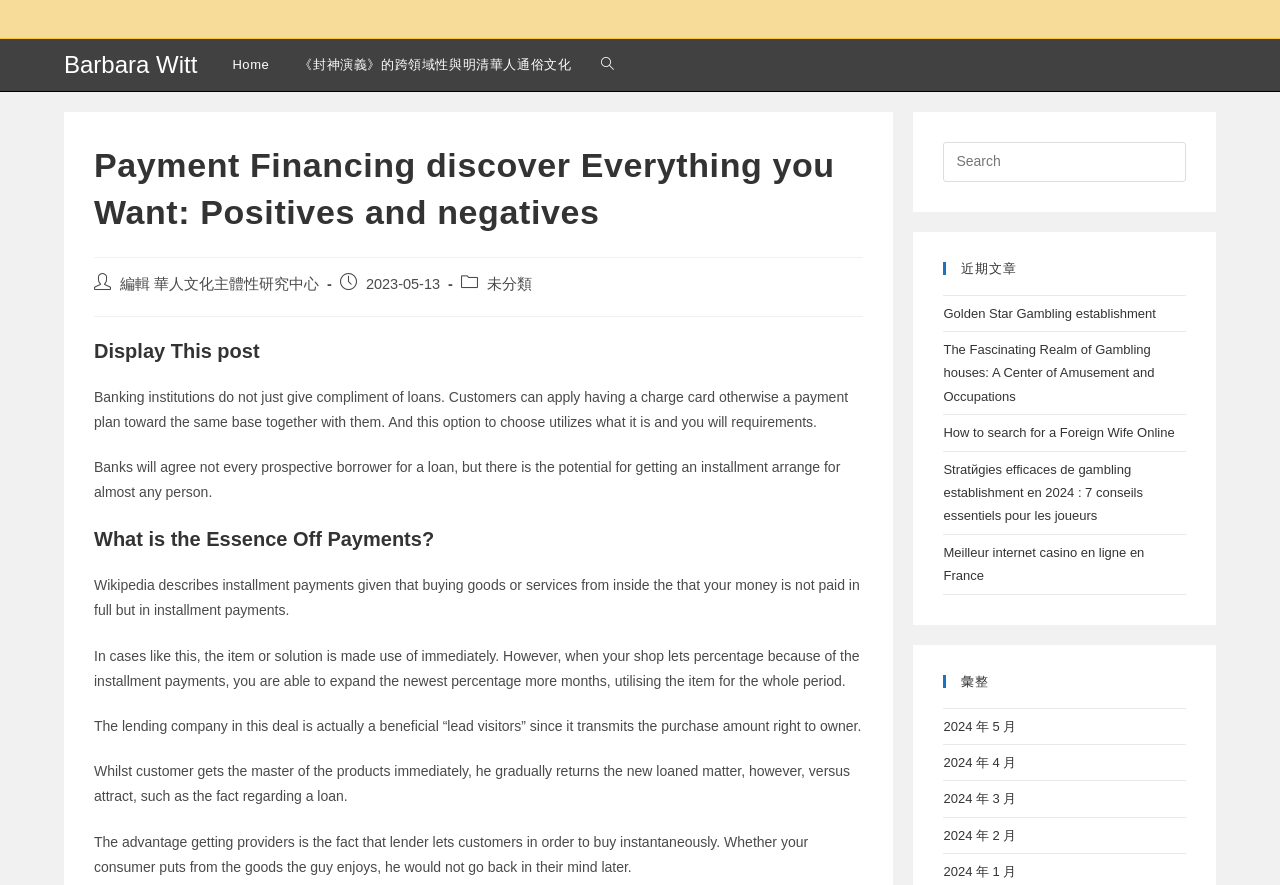Given the element description 2024 年 3 月, predict the bounding box coordinates for the UI element in the webpage screenshot. The format should be (top-left x, top-left y, bottom-right x, bottom-right y), and the values should be between 0 and 1.

[0.737, 0.894, 0.794, 0.911]